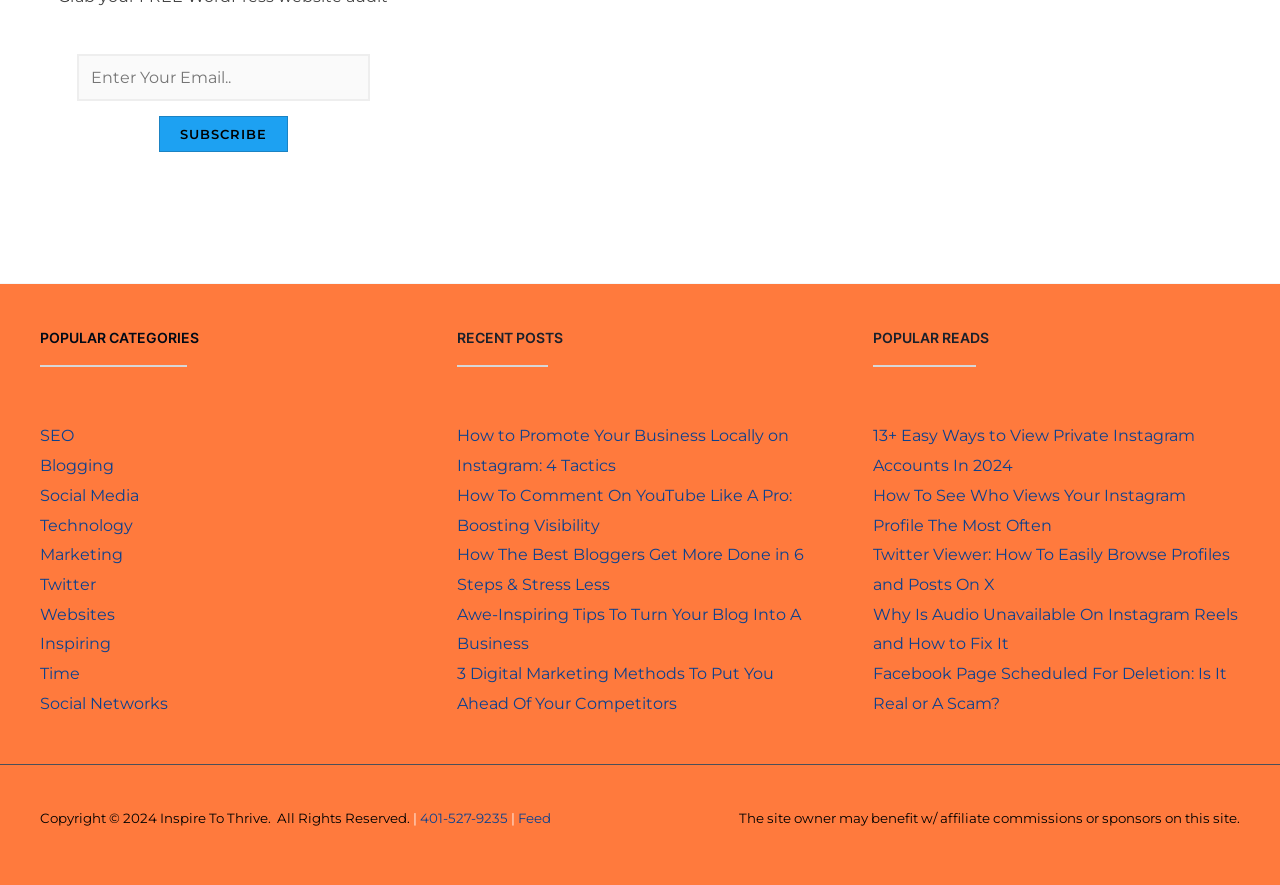What categories are listed in the footer?
Ensure your answer is thorough and detailed.

The footer section has a navigation menu with links to various categories, including SEO, Blogging, Social Media, Technology, Marketing, Twitter, Websites, Inspiring, and Time, suggesting that the website is related to online marketing and technology.